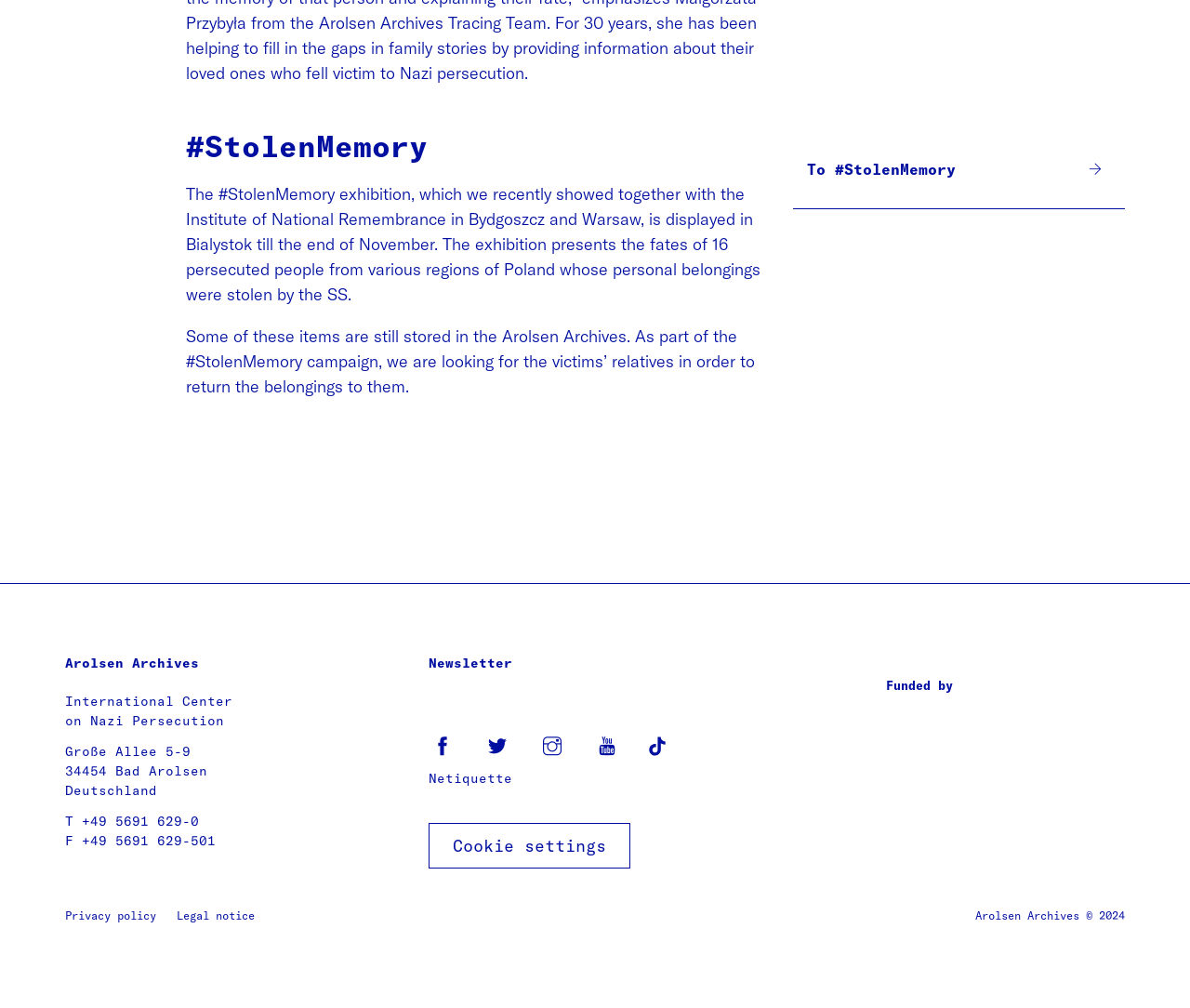Where is the International Center on Nazi Persecution located?
Please answer the question with as much detail as possible using the screenshot.

The question can be answered by looking at the address 'Große Allee 5-9, 34454 Bad Arolsen, Deutschland' which indicates that the International Center on Nazi Persecution is located in Bad Arolsen.